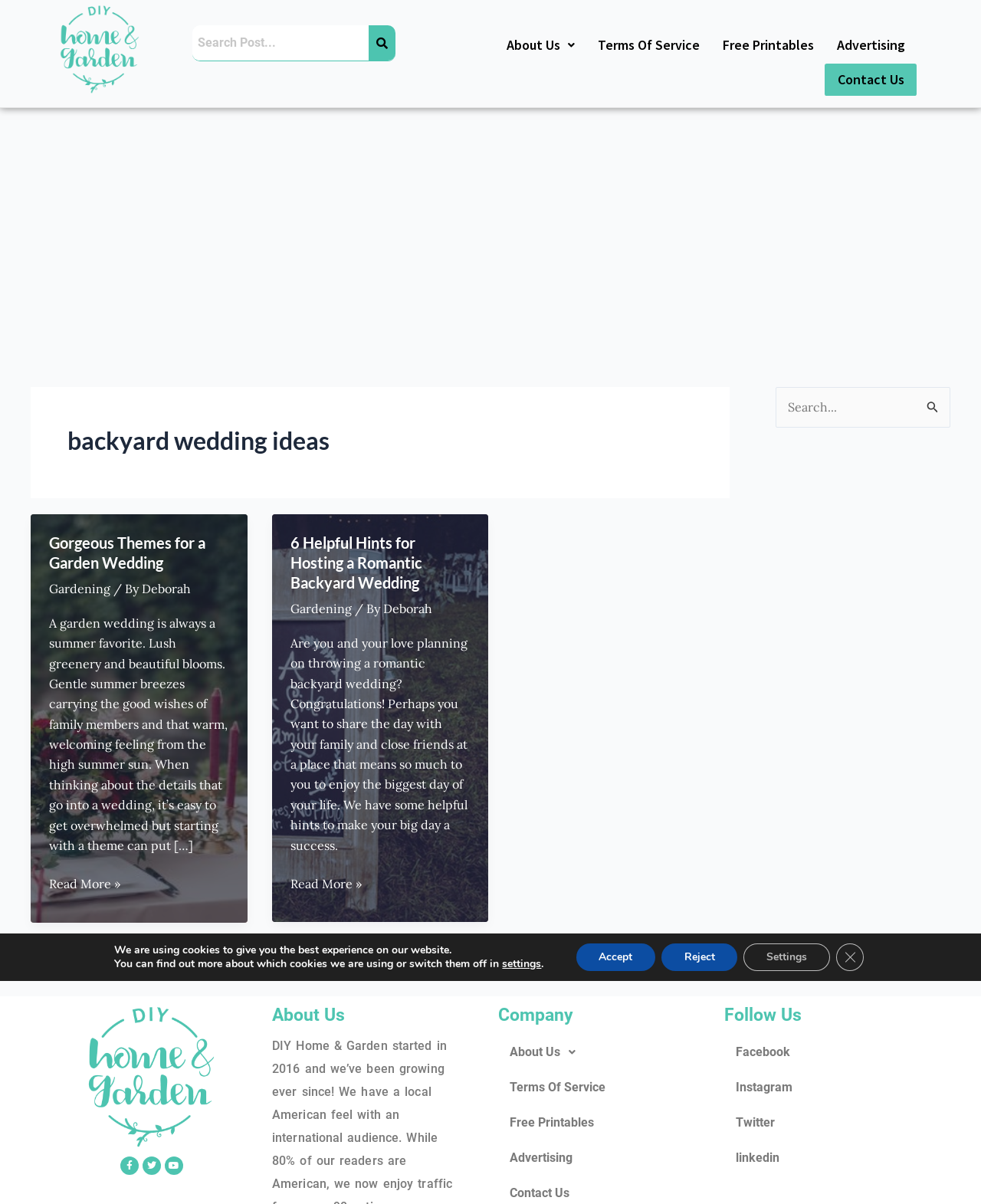Using the format (top-left x, top-left y, bottom-right x, bottom-right y), and given the element description, identify the bounding box coordinates within the screenshot: COVID-19 FAQs

None